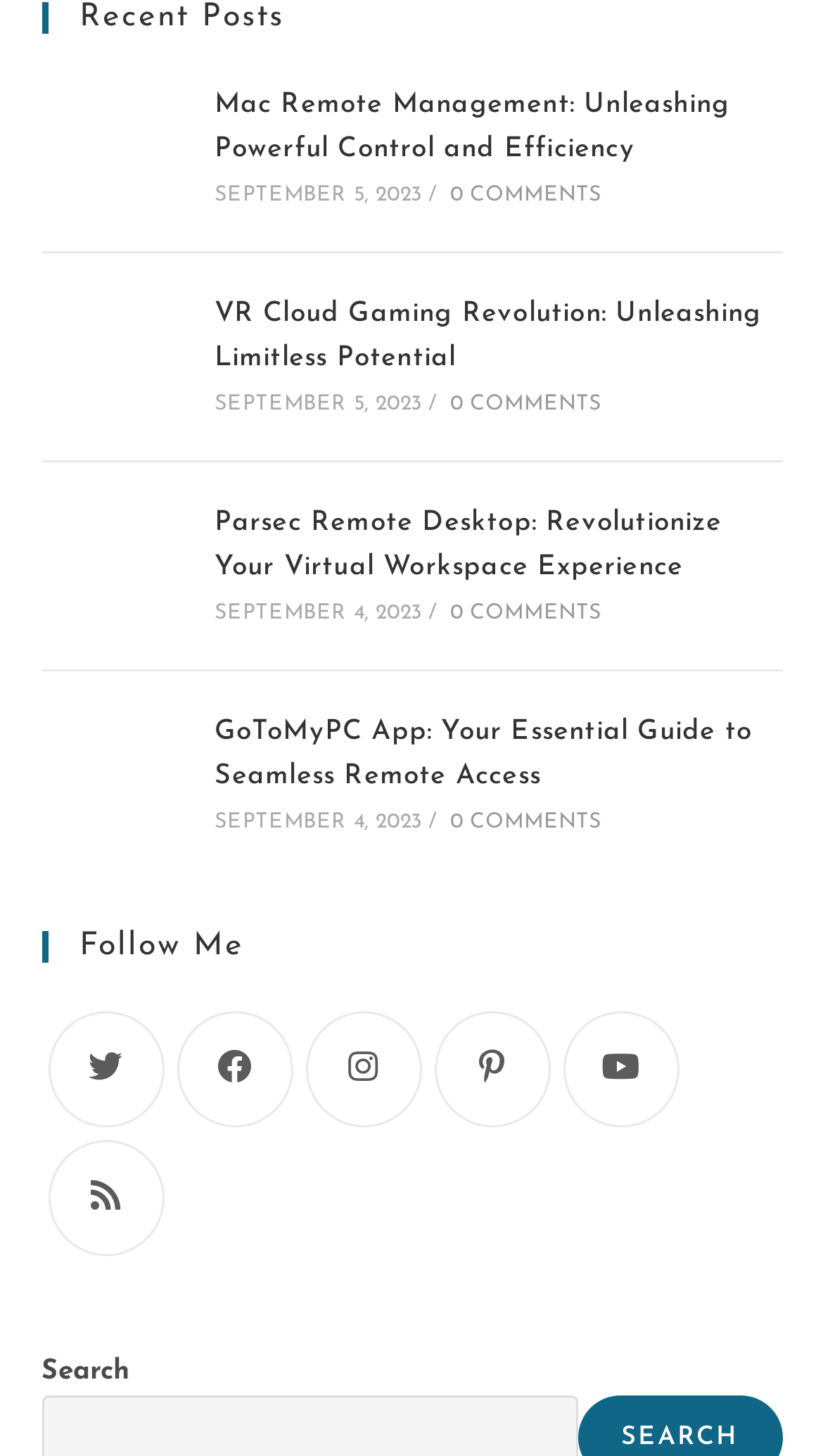Is there a search function on the webpage?
Based on the content of the image, thoroughly explain and answer the question.

I found a 'Search' button at the bottom of the webpage, which indicates that there is a search function available.